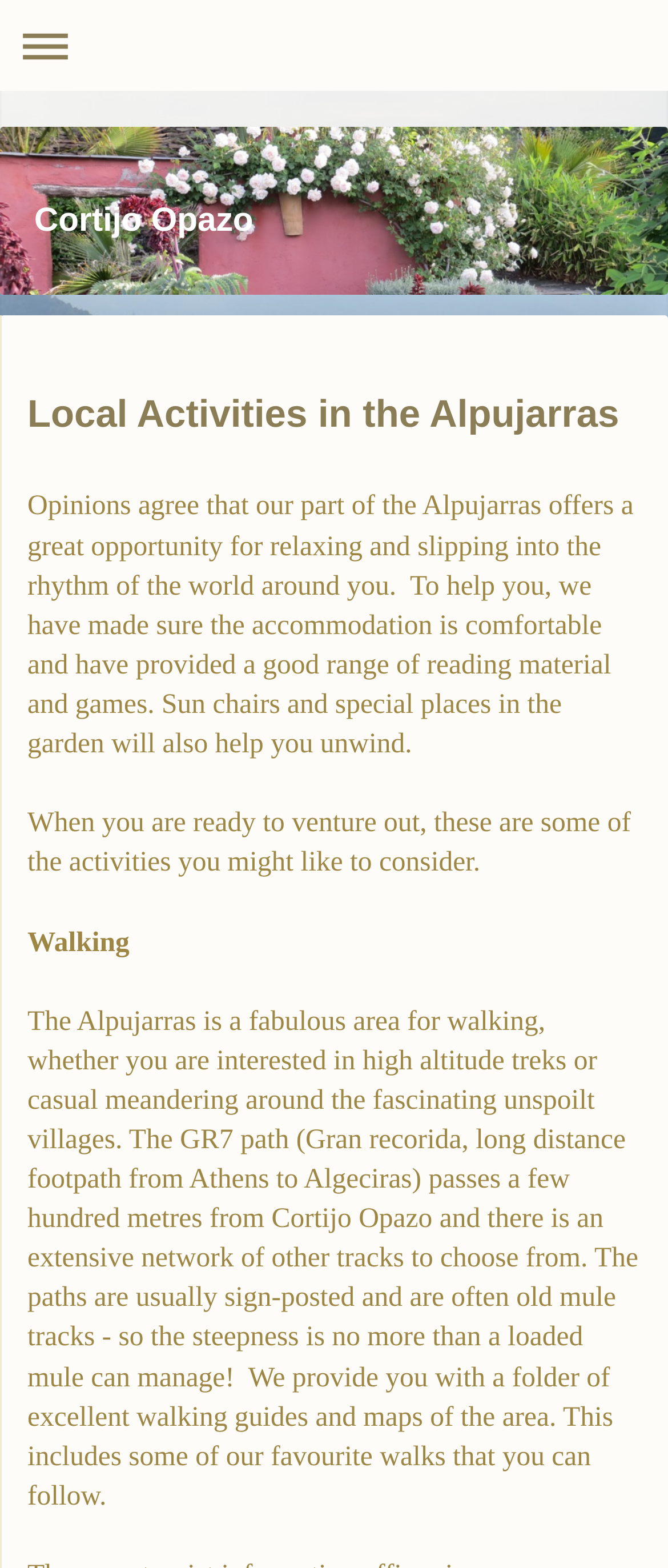Provide an in-depth caption for the elements present on the webpage.

The webpage is about Cortijo Opazo, a self-catering holiday rental in the Alpujarras, Granada, Andalucia, Spain. At the top, there is a navigation link to expand or collapse the navigation menu. Below it, there are two images, one of which is a logo or a banner with the text "Self catering and walking holidays". 

To the right of the images, there is a small icon and the text "Cortijo Opazo". A heading "Local Activities in the Alpujarras" is located below the images, spanning almost the entire width of the page. 

Under the heading, there is a paragraph of text that describes the relaxing atmosphere of the Alpujarras and the comfort of the accommodation. It also mentions the availability of reading materials, games, and sun chairs in the garden. 

The next paragraph introduces the various activities that can be done in the area, followed by a list of activities, starting with "Walking". The text about walking is quite detailed, describing the Alpujarras as a fabulous area for walking, with options for high-altitude treks or casual walks around the villages. It also mentions the GR7 path, which passes near Cortijo Opazo, and the availability of walking guides and maps.